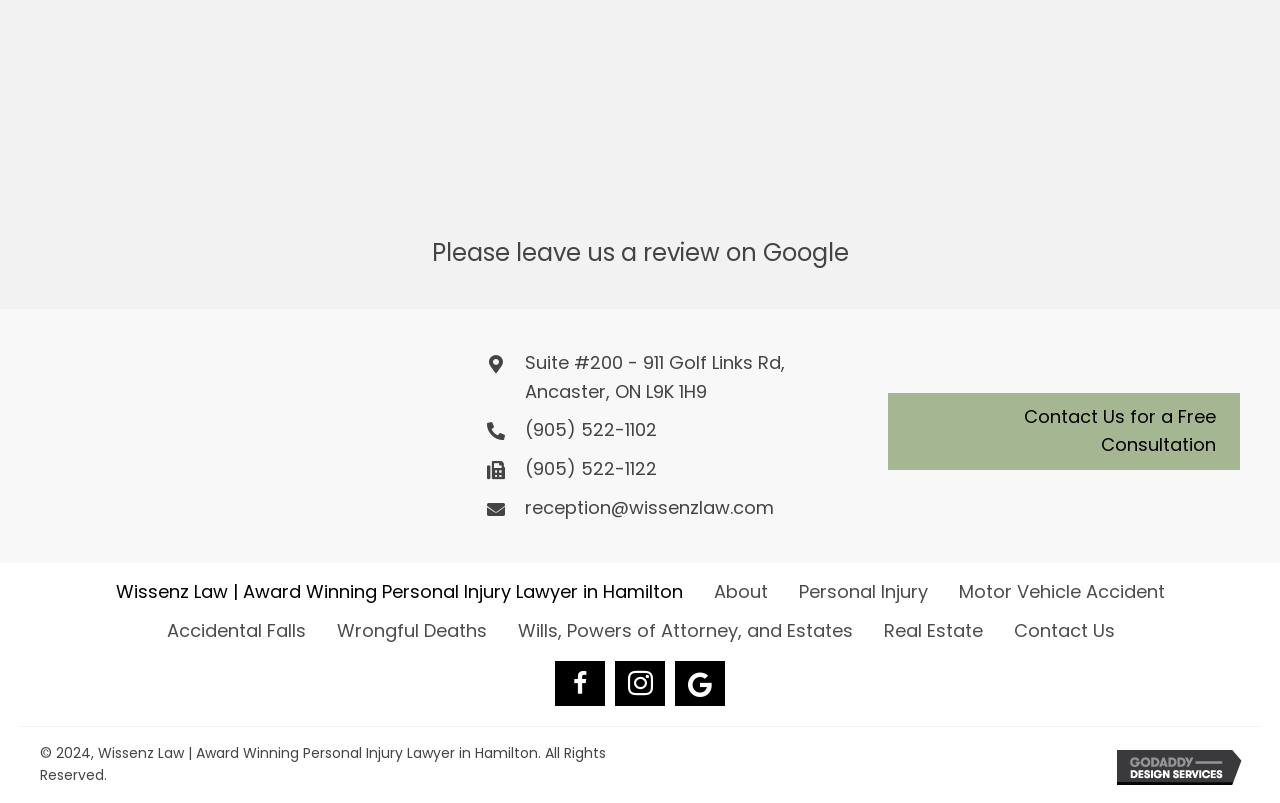Locate the UI element described by aria-label="Twitter" title="Twitter" in the provided webpage screenshot. Return the bounding box coordinates in the format (top-left x, top-left y, bottom-right x, bottom-right y), ensuring all values are between 0 and 1.

[0.527, 0.823, 0.566, 0.879]